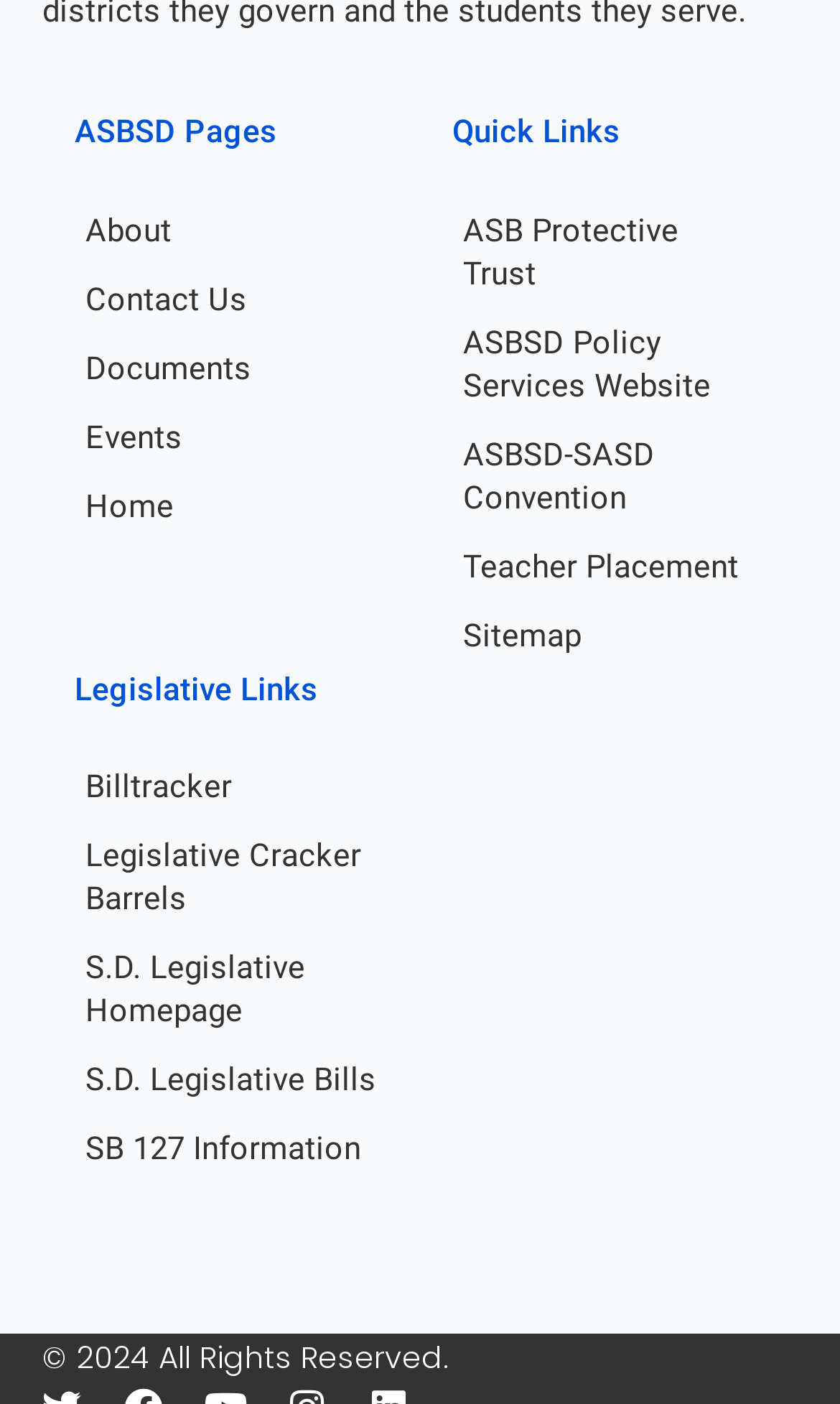What is the copyright year of this webpage?
Observe the image and answer the question with a one-word or short phrase response.

2024